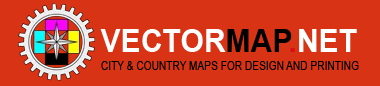What type of maps does VectorMap.net provide?
Please look at the screenshot and answer in one word or a short phrase.

City and country maps